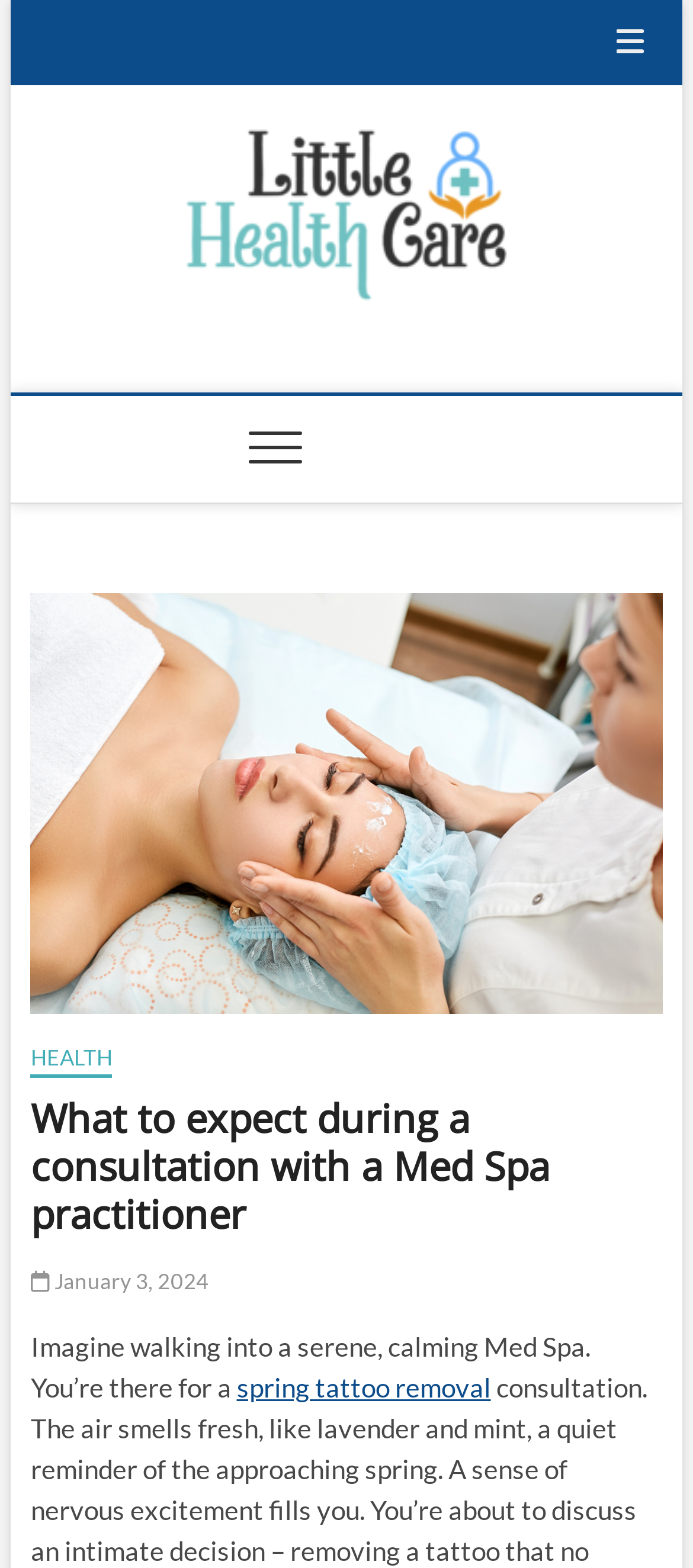What is the topic of the current article?
We need a detailed and exhaustive answer to the question. Please elaborate.

The topic of the current article can be inferred from the heading element that says 'What to expect during a consultation with a Med Spa practitioner', which suggests that the article is about what to expect during a consultation with a Med Spa practitioner.